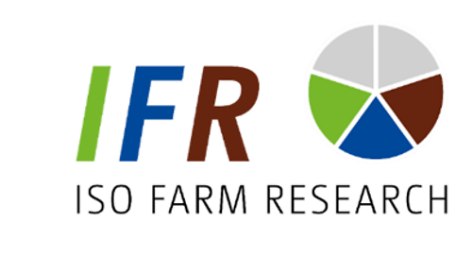Explain the image in a detailed and thorough manner.

The image features the logo for ISO Farm Research (IFR), highlighting a modern approach to agricultural trials. The logo prominently displays the acronym "IFR" in bold, stylized lettering, where "I" is in green, "F" is in blue, and "R" is in brown. Below this, the full name "ISO FARM RESEARCH" is written in a clear, straightforward font. Adjacent to the text is a colorful pie chart divided into four segments: gray, green, brown, and blue, symbolizing the integration of diverse agricultural data. This logo represents a collaborative initiative among various organizations aimed at automating and simplifying field trials in agriculture, emphasizing a holistic data-driven approach to enhance farming practices and efficiency.